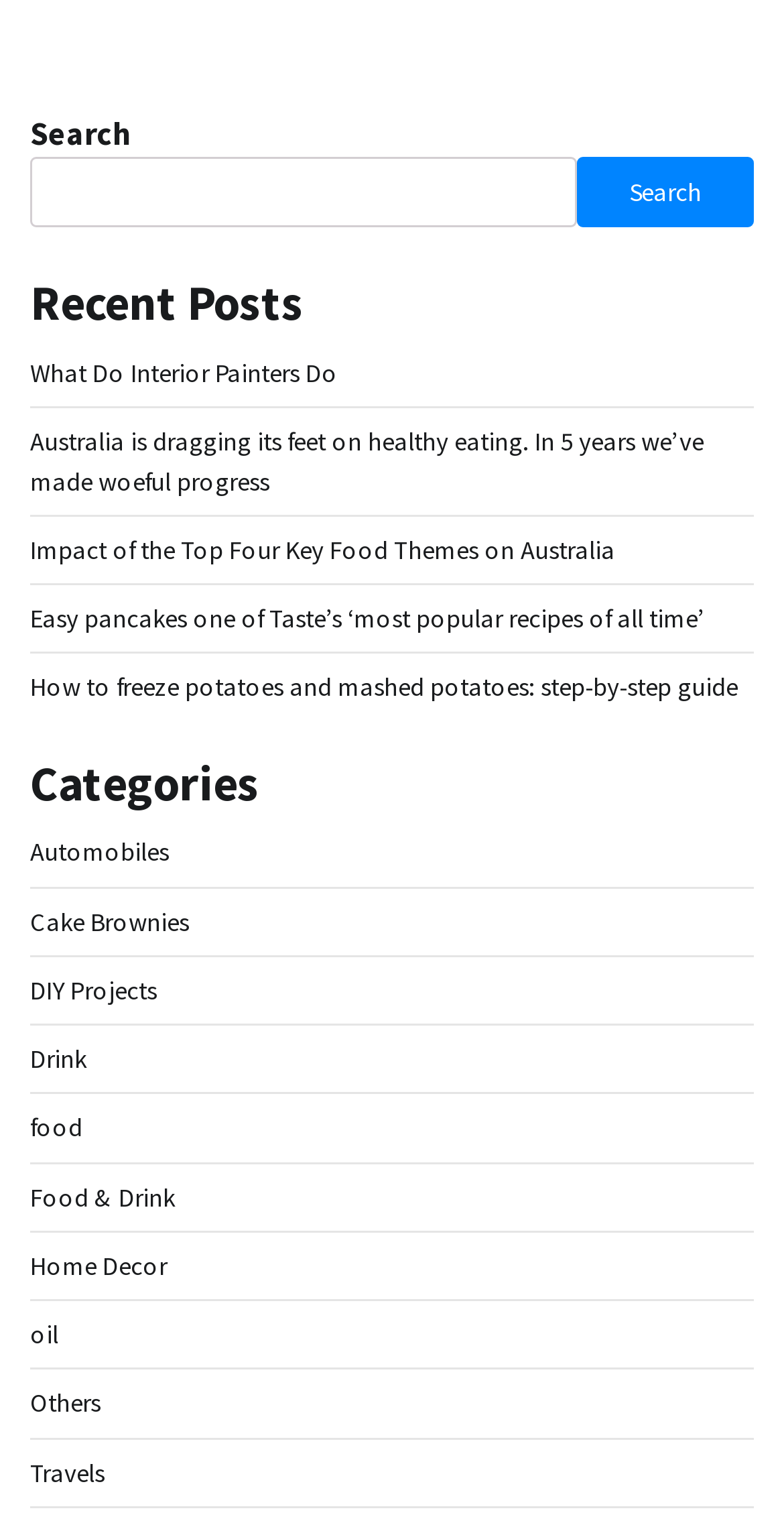Please specify the coordinates of the bounding box for the element that should be clicked to carry out this instruction: "Click on the link about pancakes". The coordinates must be four float numbers between 0 and 1, formatted as [left, top, right, bottom].

[0.038, 0.395, 0.9, 0.416]